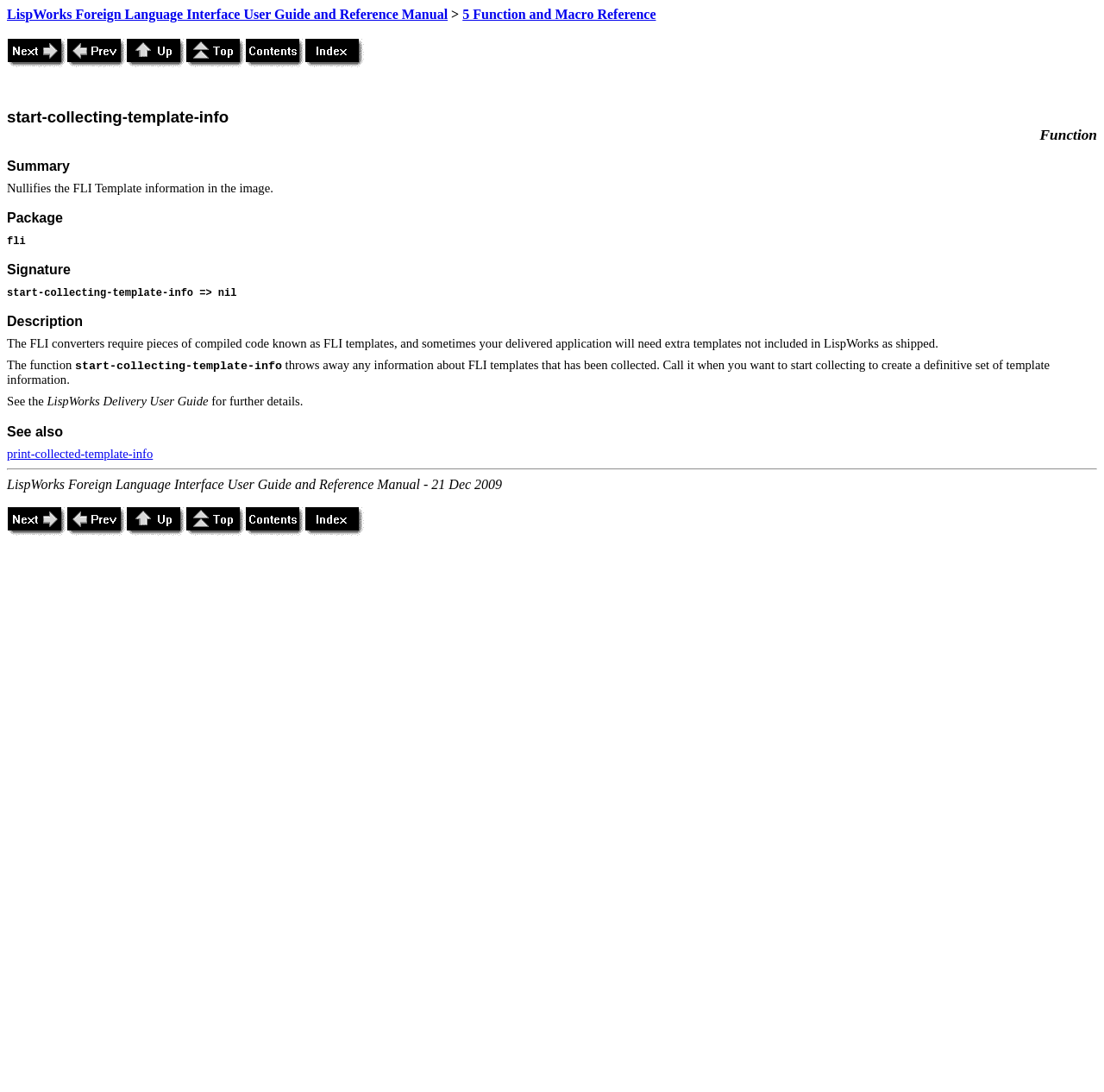Can you specify the bounding box coordinates of the area that needs to be clicked to fulfill the following instruction: "View Contents"?

[0.222, 0.051, 0.276, 0.064]